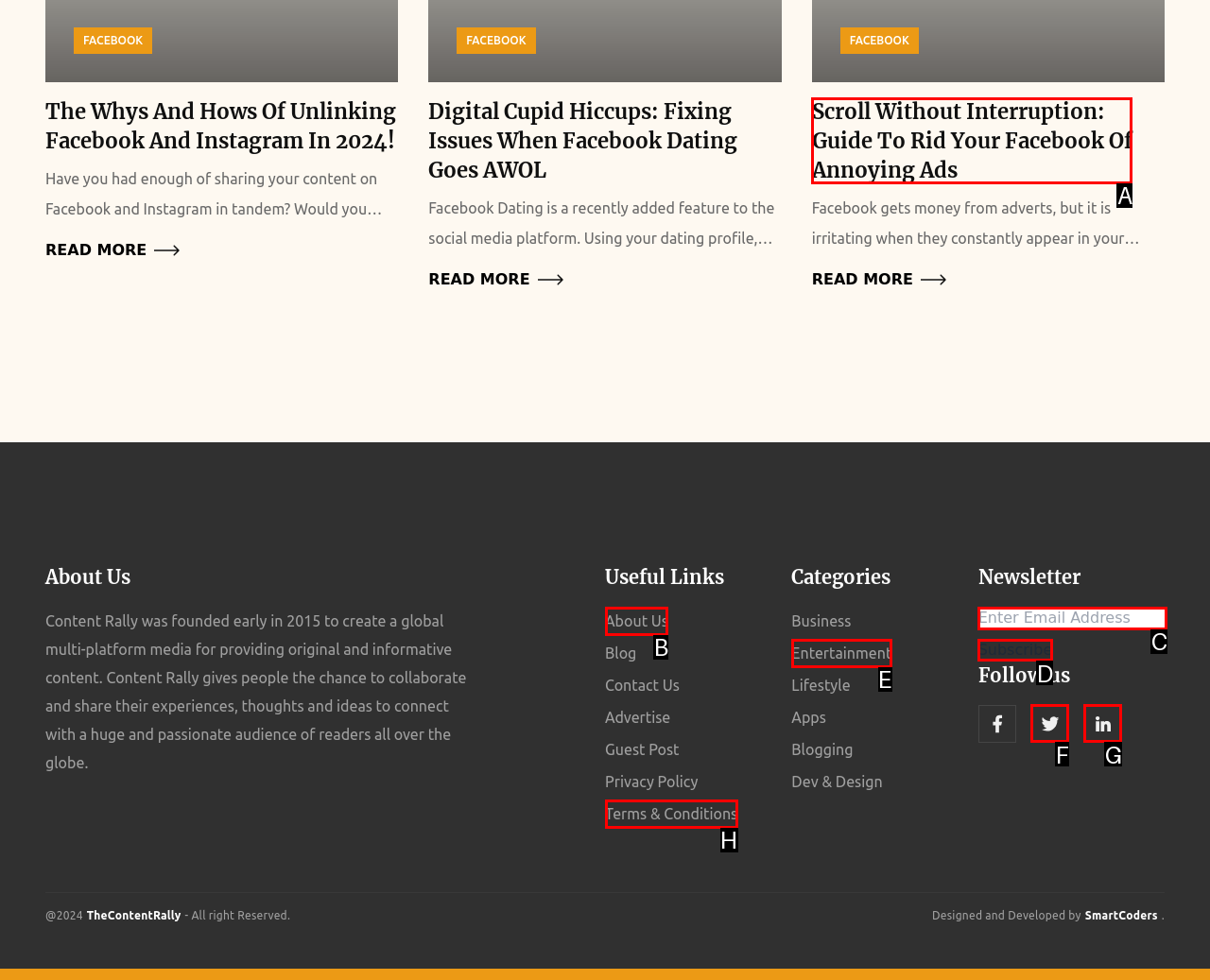Select the HTML element that needs to be clicked to carry out the task: Subscribe to the newsletter
Provide the letter of the correct option.

D